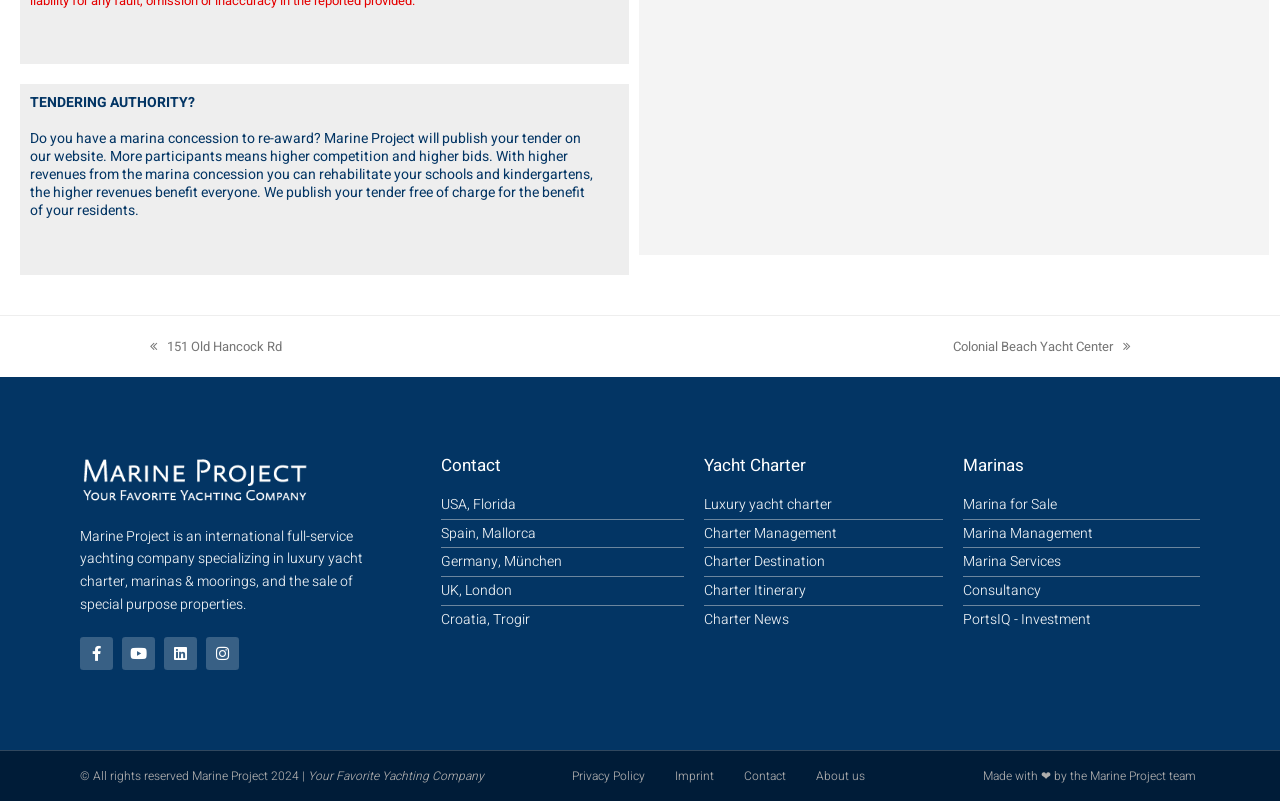Can you find the bounding box coordinates of the area I should click to execute the following instruction: "Click on 'Luxury yacht charter'"?

[0.55, 0.617, 0.736, 0.645]